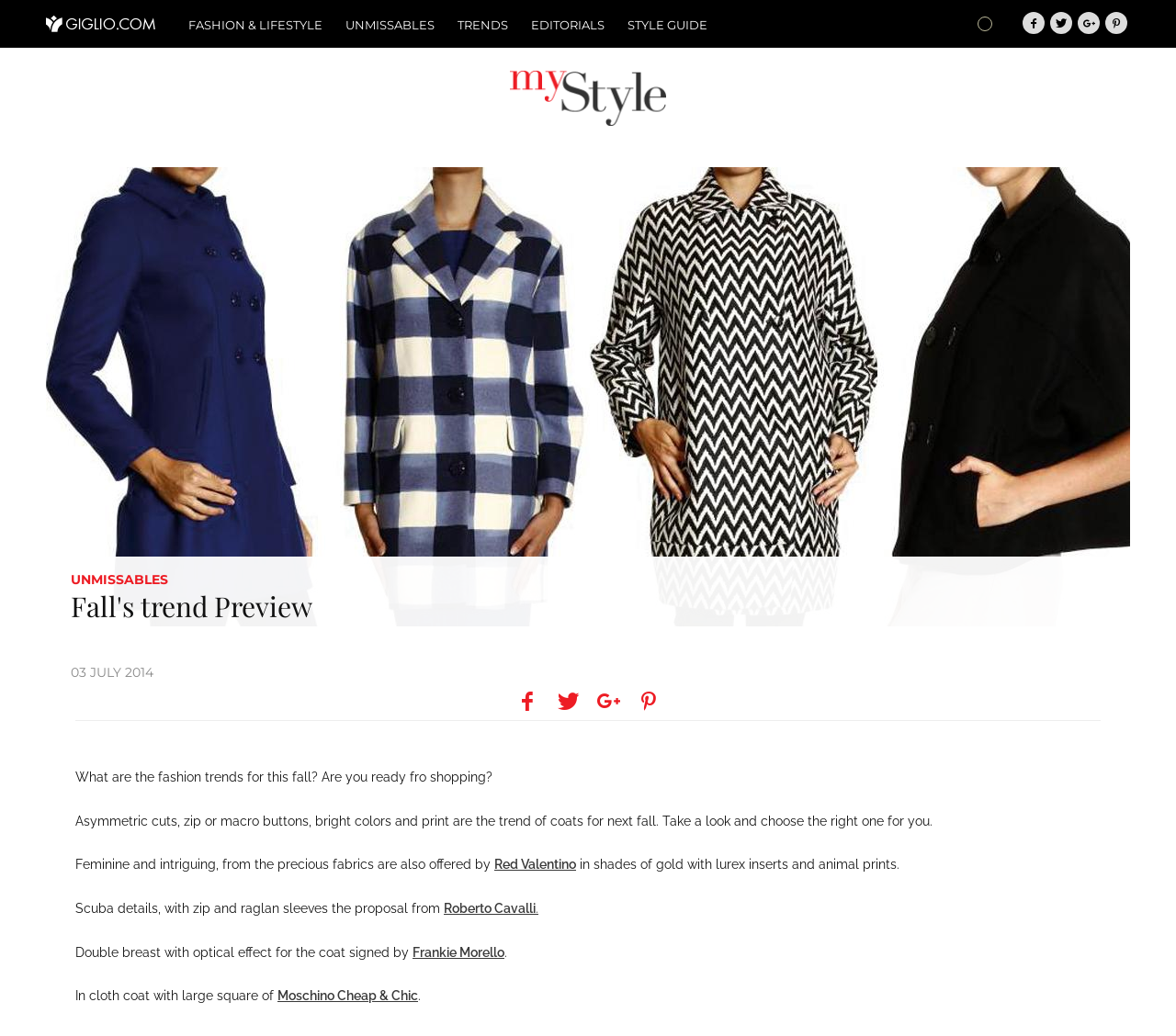Find the bounding box coordinates for the HTML element described as: "Business". The coordinates should consist of four float values between 0 and 1, i.e., [left, top, right, bottom].

None